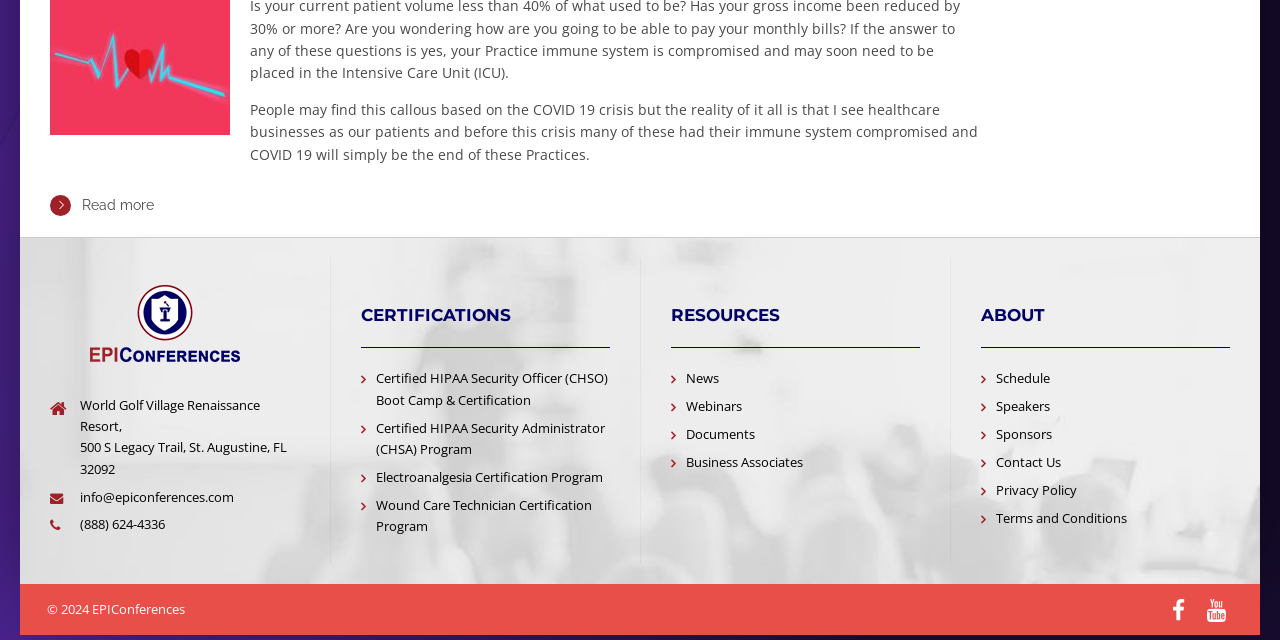Identify the bounding box of the HTML element described here: "title="YouTube"". Provide the coordinates as four float numbers between 0 and 1: [left, top, right, bottom].

[0.936, 0.925, 0.965, 0.983]